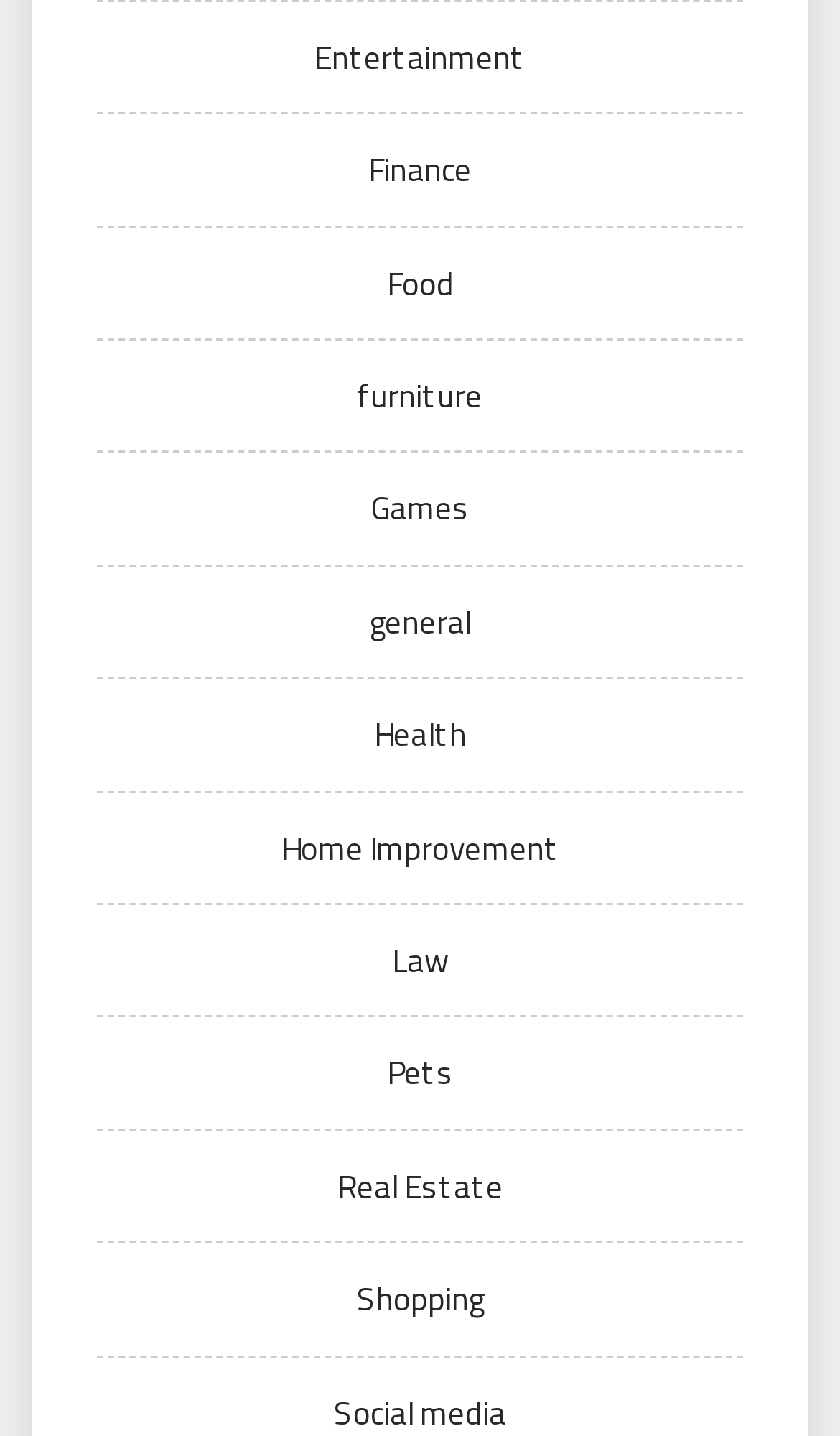Specify the bounding box coordinates of the area to click in order to execute this command: 'View Food options'. The coordinates should consist of four float numbers ranging from 0 to 1, and should be formatted as [left, top, right, bottom].

[0.46, 0.179, 0.54, 0.214]